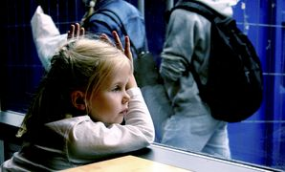Please give a one-word or short phrase response to the following question: 
Is the lighting in the scene soft?

Yes